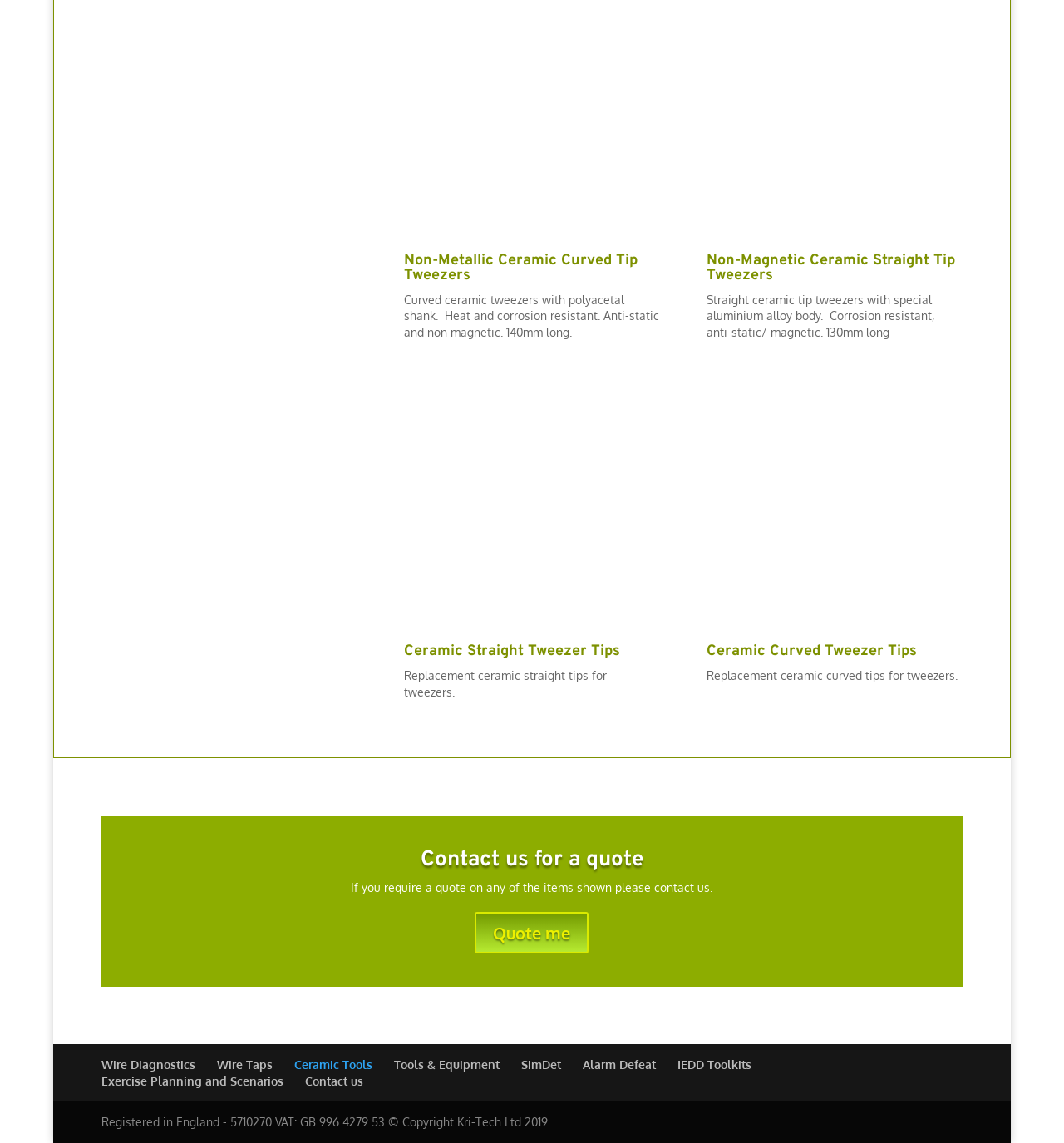Determine the bounding box coordinates of the element's region needed to click to follow the instruction: "Learn about Wire Diagnostics". Provide these coordinates as four float numbers between 0 and 1, formatted as [left, top, right, bottom].

[0.095, 0.925, 0.183, 0.938]